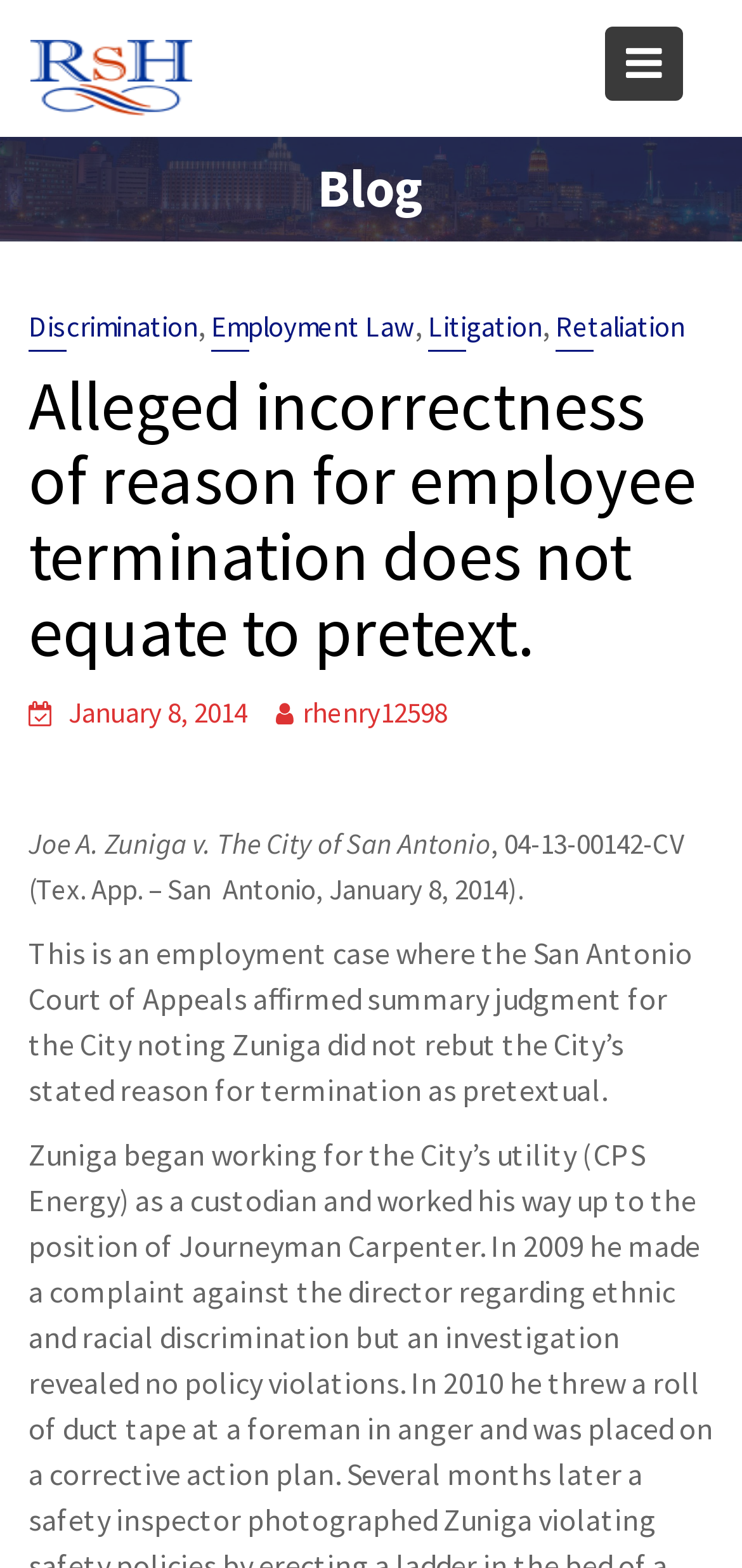Answer the question with a single word or phrase: 
What is the date of the article?

January 8, 2014